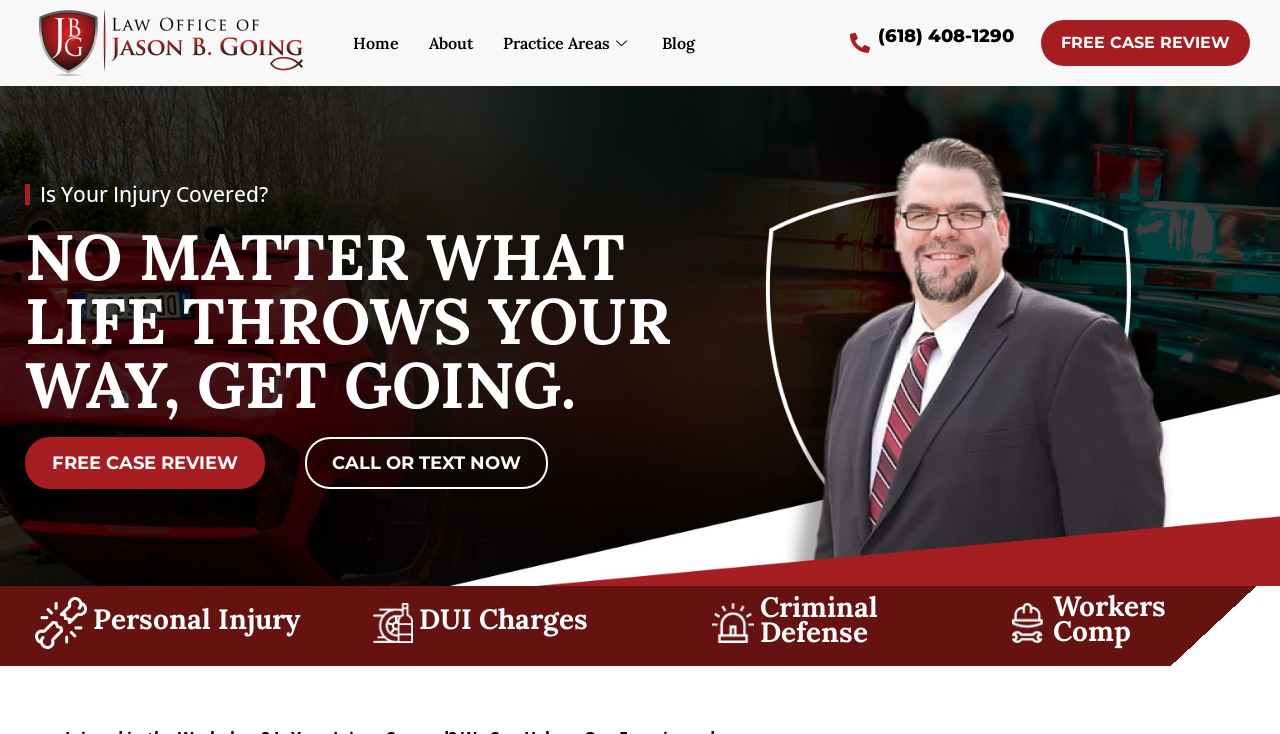What is the call to action on the webpage?
Please respond to the question with a detailed and well-explained answer.

I found the call to action by looking at the link element with the text 'FREE CASE REVIEW' which is located at the top right corner of the webpage and is also repeated in another place.